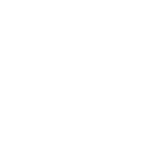What platforms is the icon related to?
Based on the image, answer the question with as much detail as possible.

The icon is related to social media platforms such as LinkedIn, Facebook, or other networks, as it is a stylized graphic design element that represents a social media sharing icon, often used to encourage users to share content on these platforms.